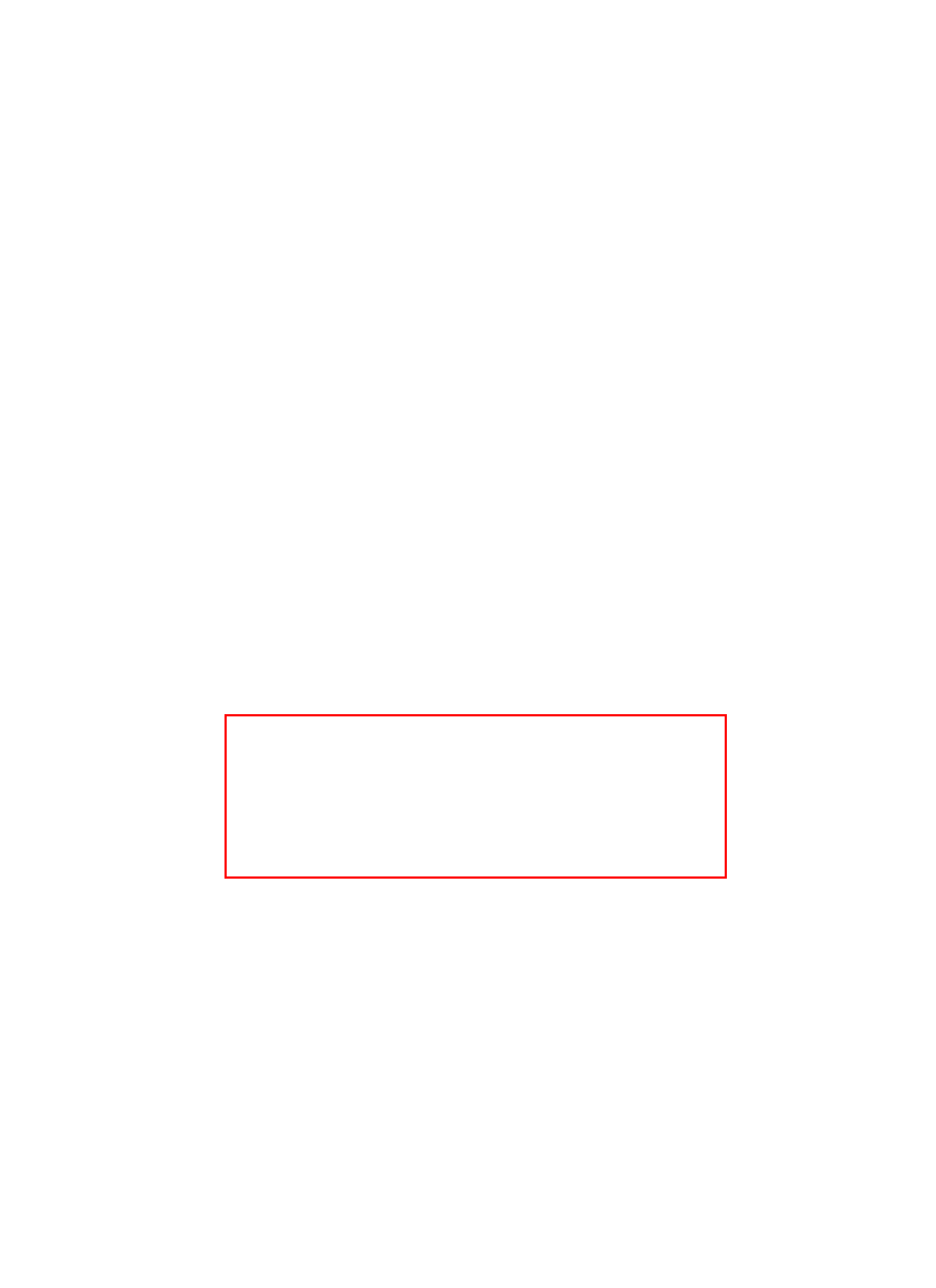Observe the screenshot of the webpage, locate the red bounding box, and extract the text content within it.

As we can see from this example, the publisher handler calls a function and just sends the return value to the client. The function receives a request object as an argument. We set the request object’s content_type to ’text/html’ because we want the output to be handled as HTML. We then construct a message including the current time and date and return it. Notice the structure of the URL. The first part after the directory (ModPythonExample.py) is the name of our file, and the second part (“publisher_example”) is the name of the function to call.